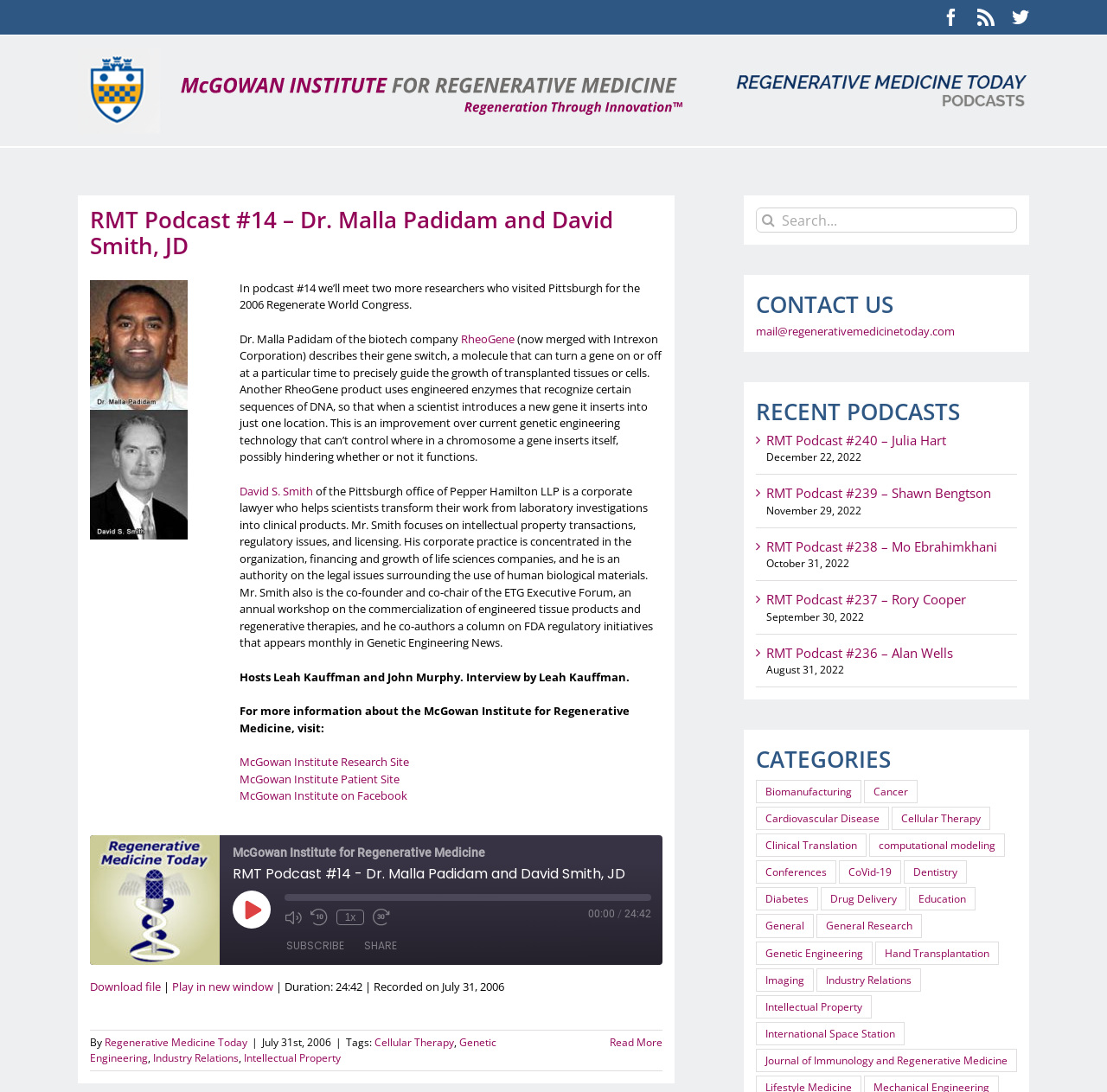Find the bounding box coordinates of the element to click in order to complete the given instruction: "Read more about the podcast."

[0.551, 0.948, 0.598, 0.961]